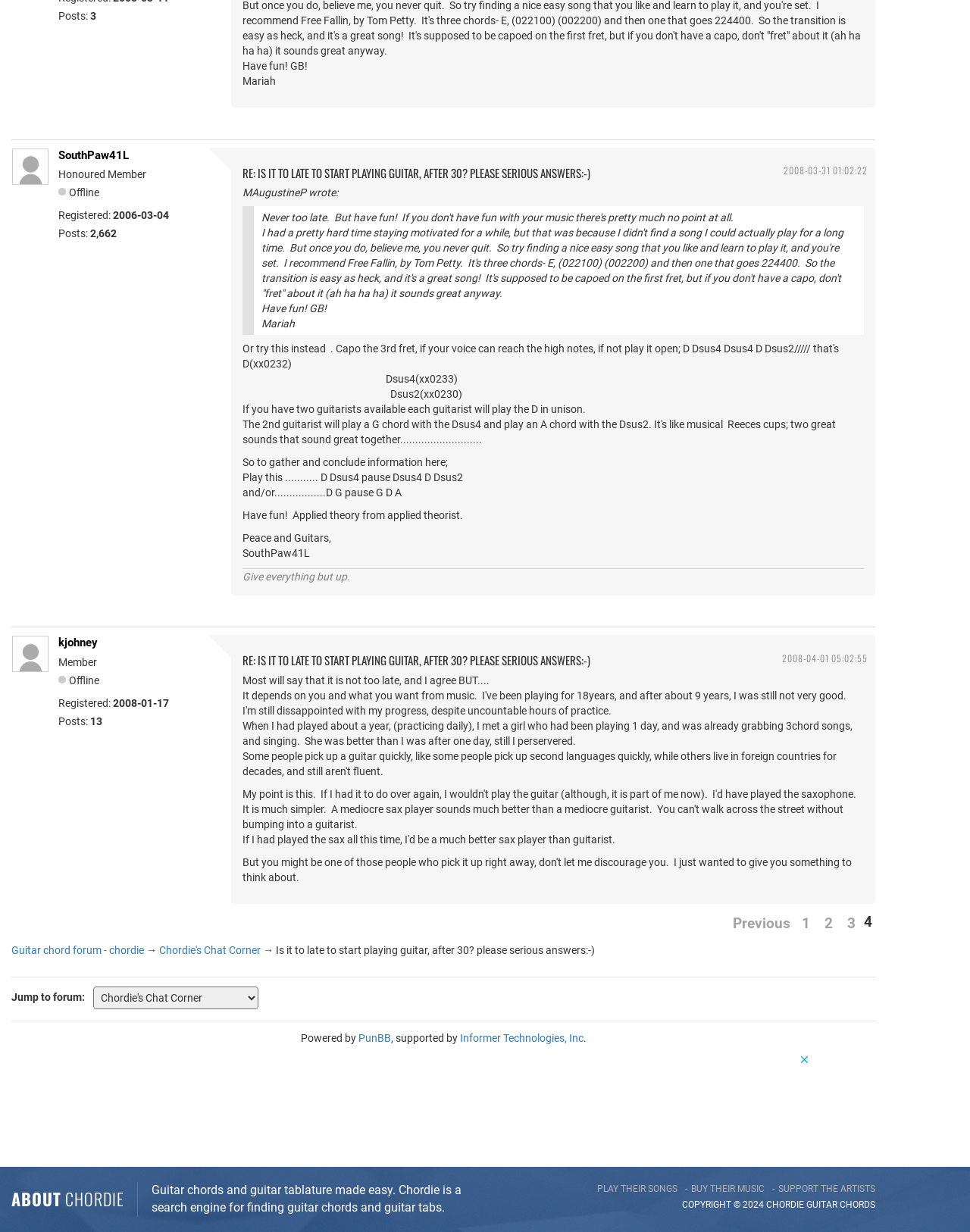Locate the bounding box coordinates of the area that needs to be clicked to fulfill the following instruction: "Jump to a specific forum". The coordinates should be in the format of four float numbers between 0 and 1, namely [left, top, right, bottom].

[0.096, 0.801, 0.266, 0.819]